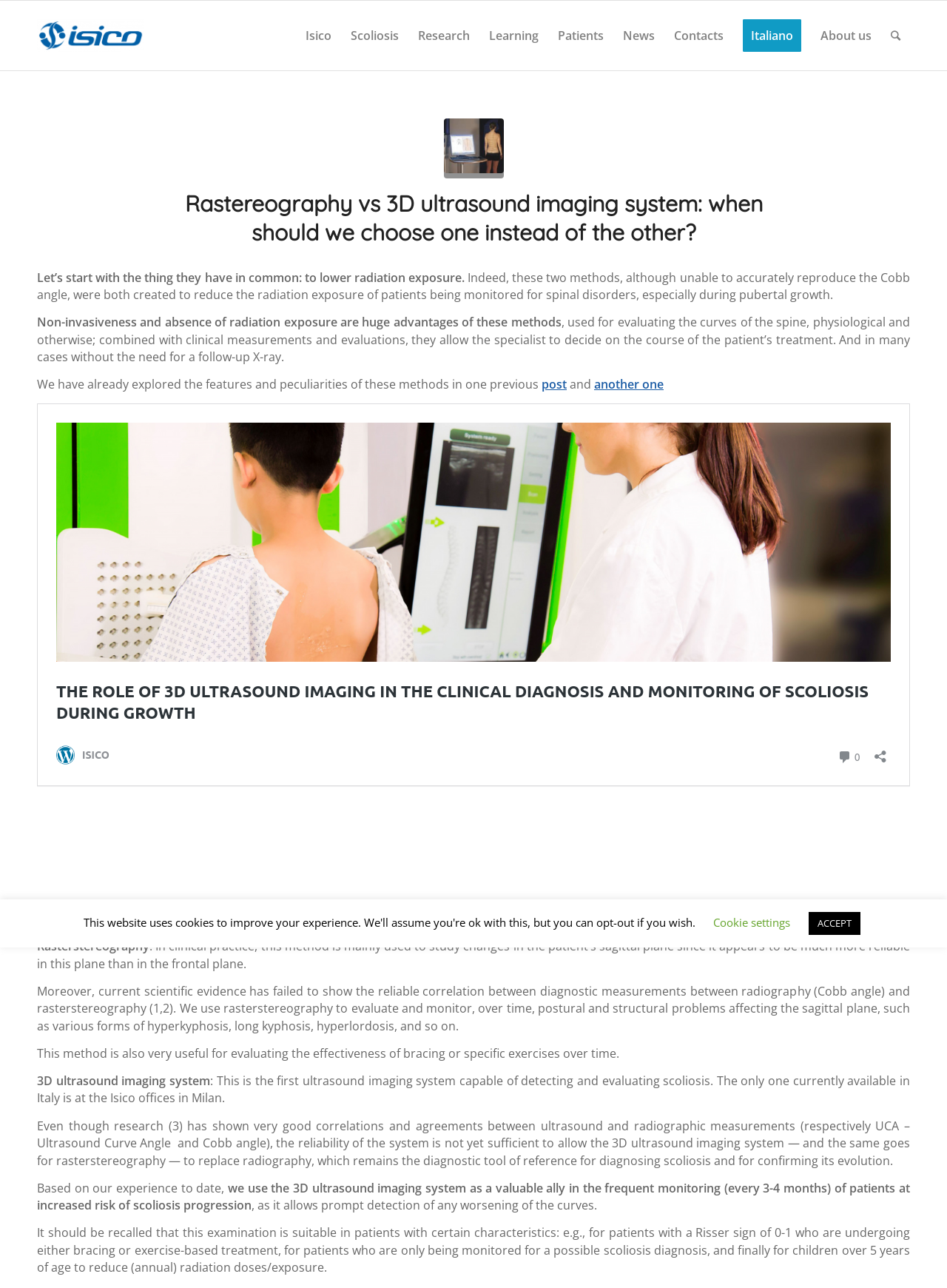By analyzing the image, answer the following question with a detailed response: What is the purpose of rasterstereography?

According to the webpage, rasterstereography is mainly used to study changes in the patient's sagittal plane, as it appears to be more reliable in this plane than in the frontal plane, and is also useful for evaluating the effectiveness of bracing or specific exercises over time.